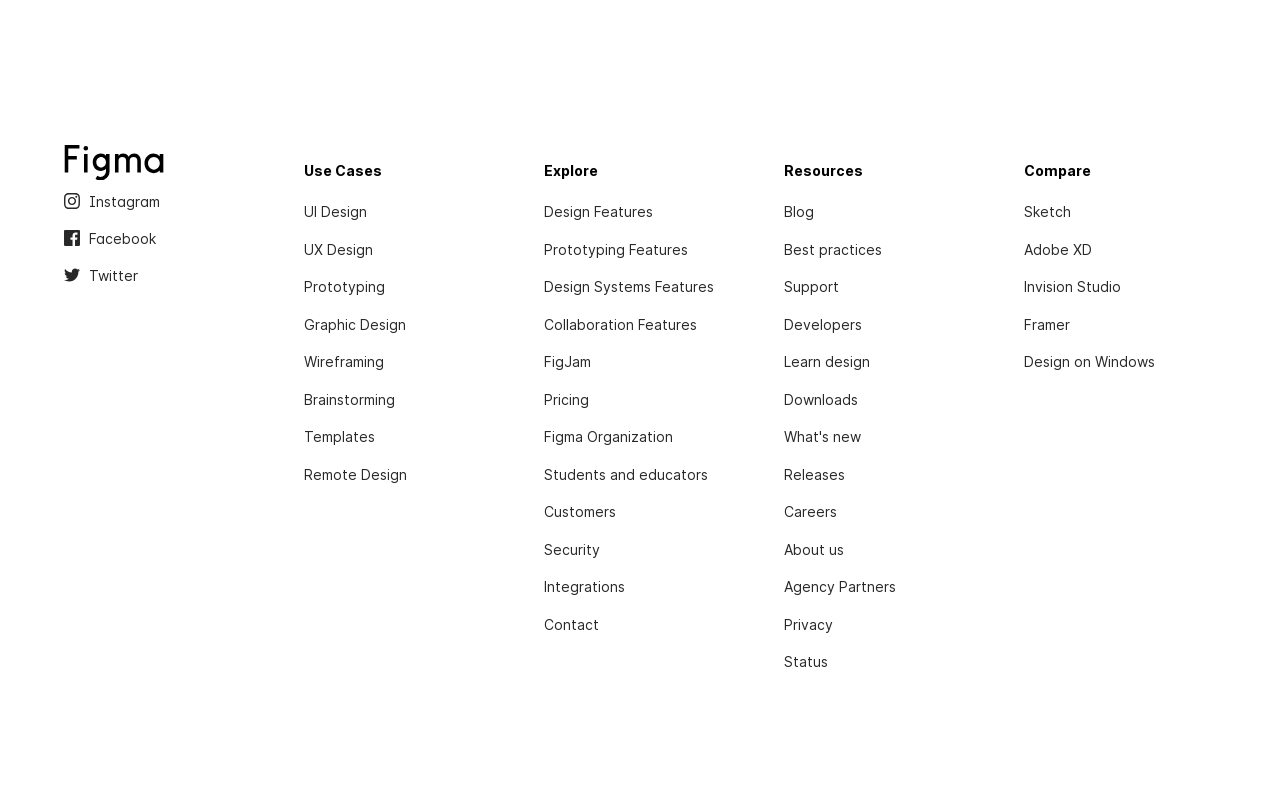Determine the bounding box for the described HTML element: "Learn design". Ensure the coordinates are four float numbers between 0 and 1 in the format [left, top, right, bottom].

[0.612, 0.435, 0.68, 0.475]